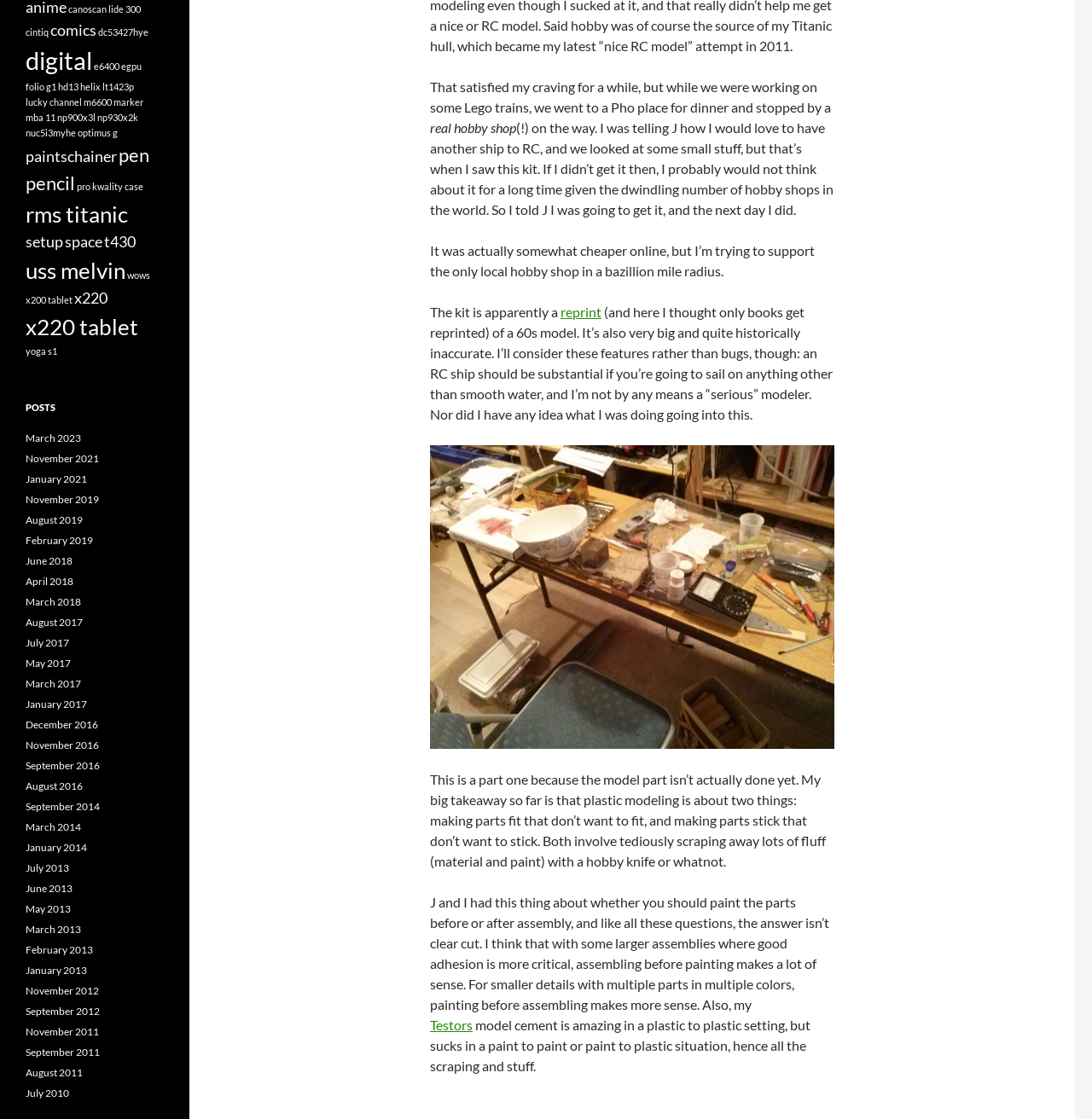Locate the bounding box of the user interface element based on this description: "pro kwality case".

[0.07, 0.162, 0.131, 0.172]